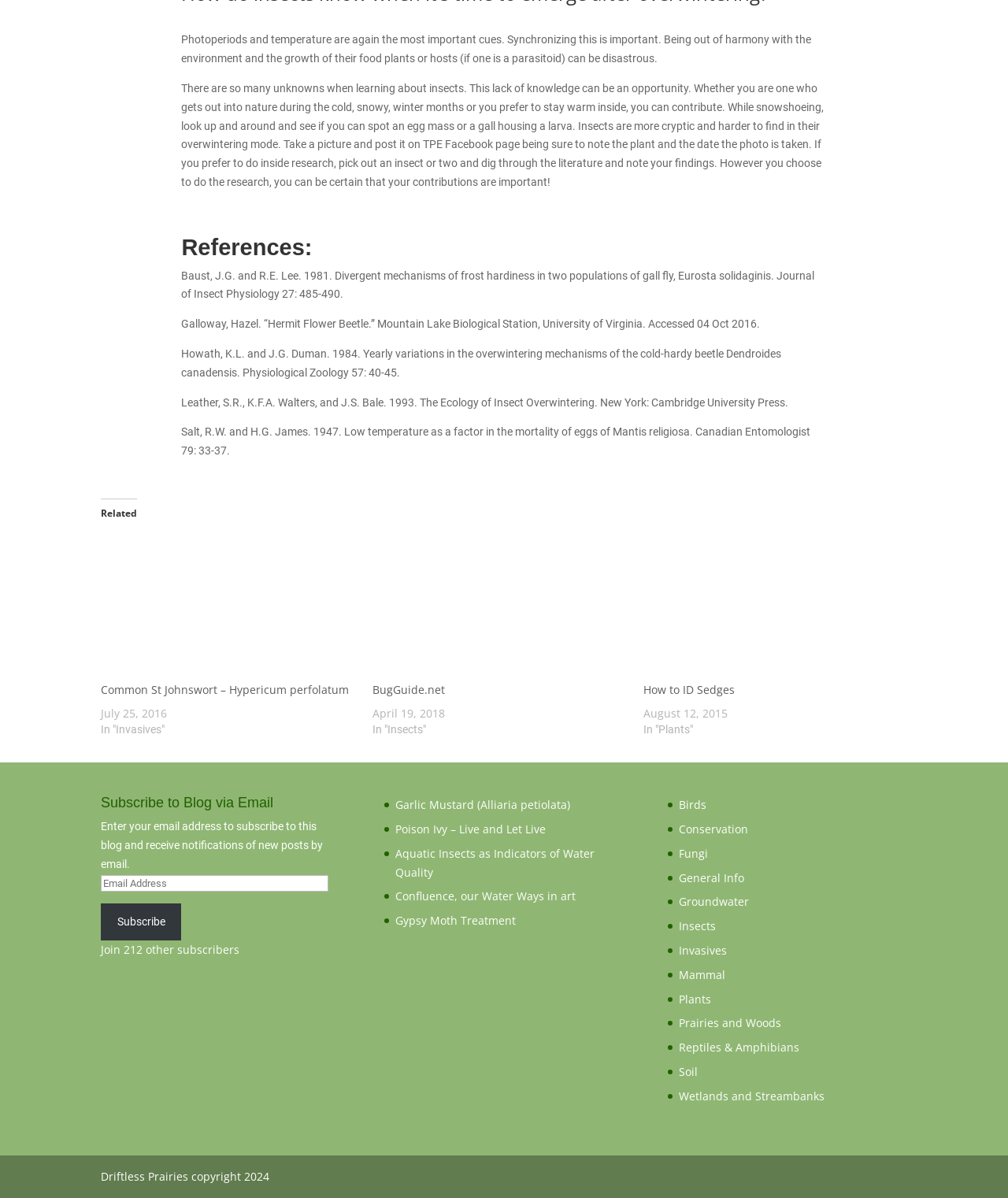What is the name of the insect mentioned in the reference 'Baust, J.G. and R.E. Lee. 1981. Divergent mechanisms of frost hardiness in two populations of gall fly, Eurosta solidaginis. Journal of Insect Physiology 27: 485-490.'?
Your answer should be a single word or phrase derived from the screenshot.

Gall fly